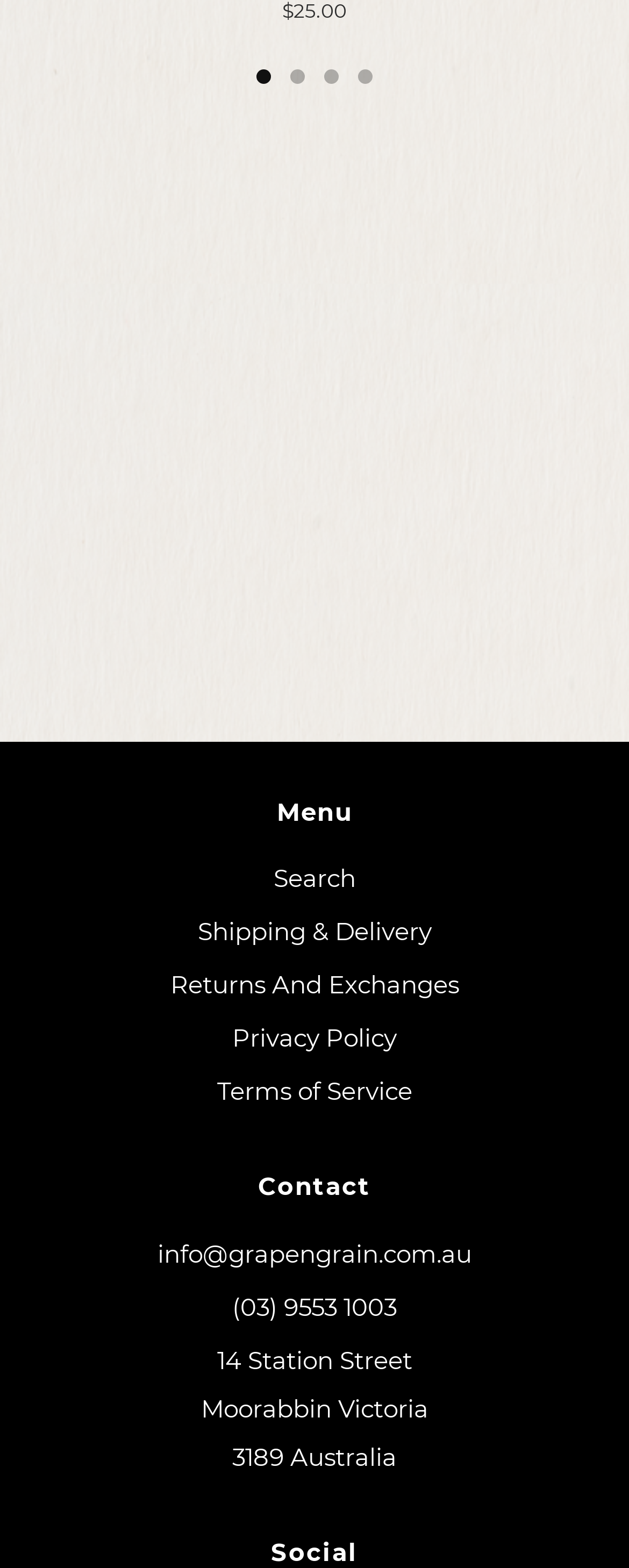What is the function of the button with the text 'SUBSCRIBE'
Using the image, answer in one word or phrase.

To submit email address